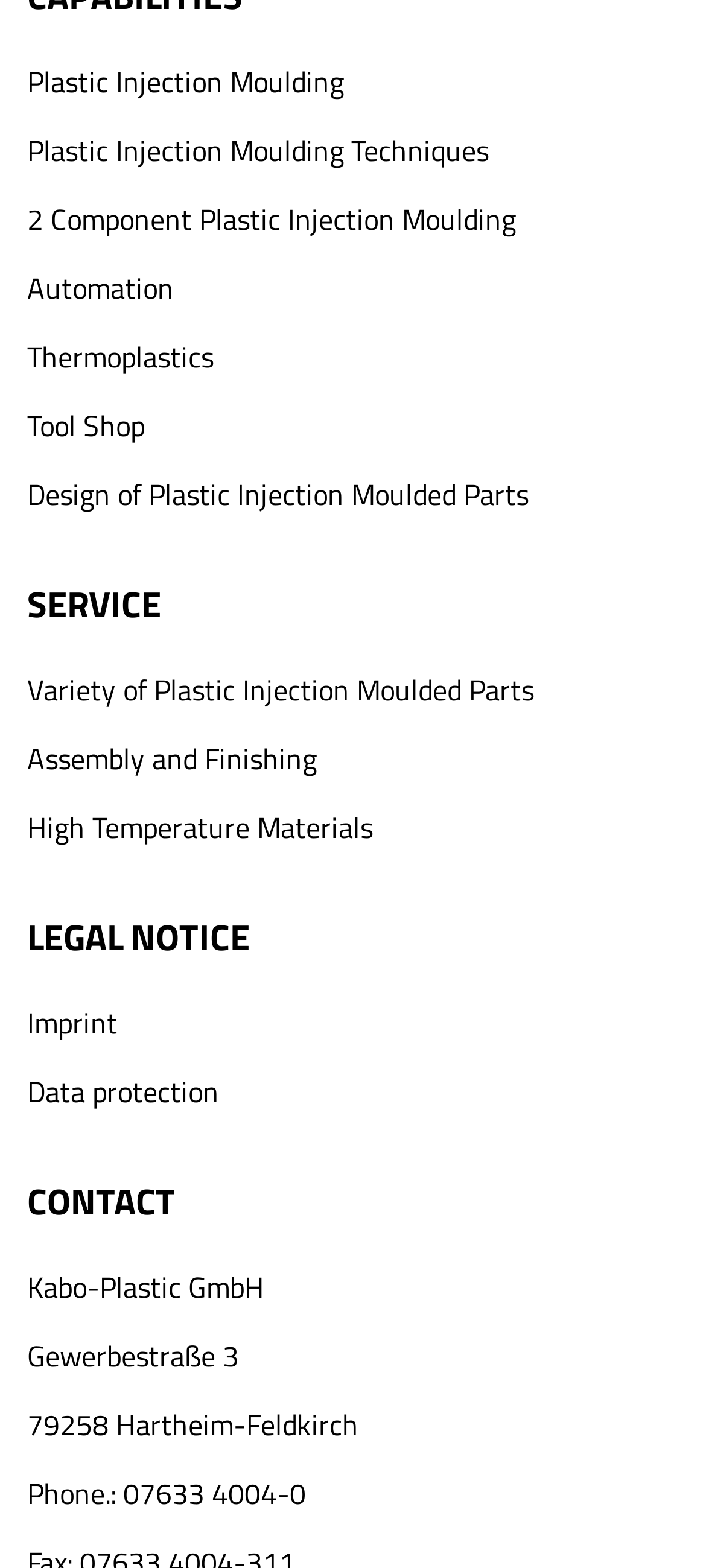What is the company name?
Look at the screenshot and respond with one word or a short phrase.

Kabo-Plastic GmbH